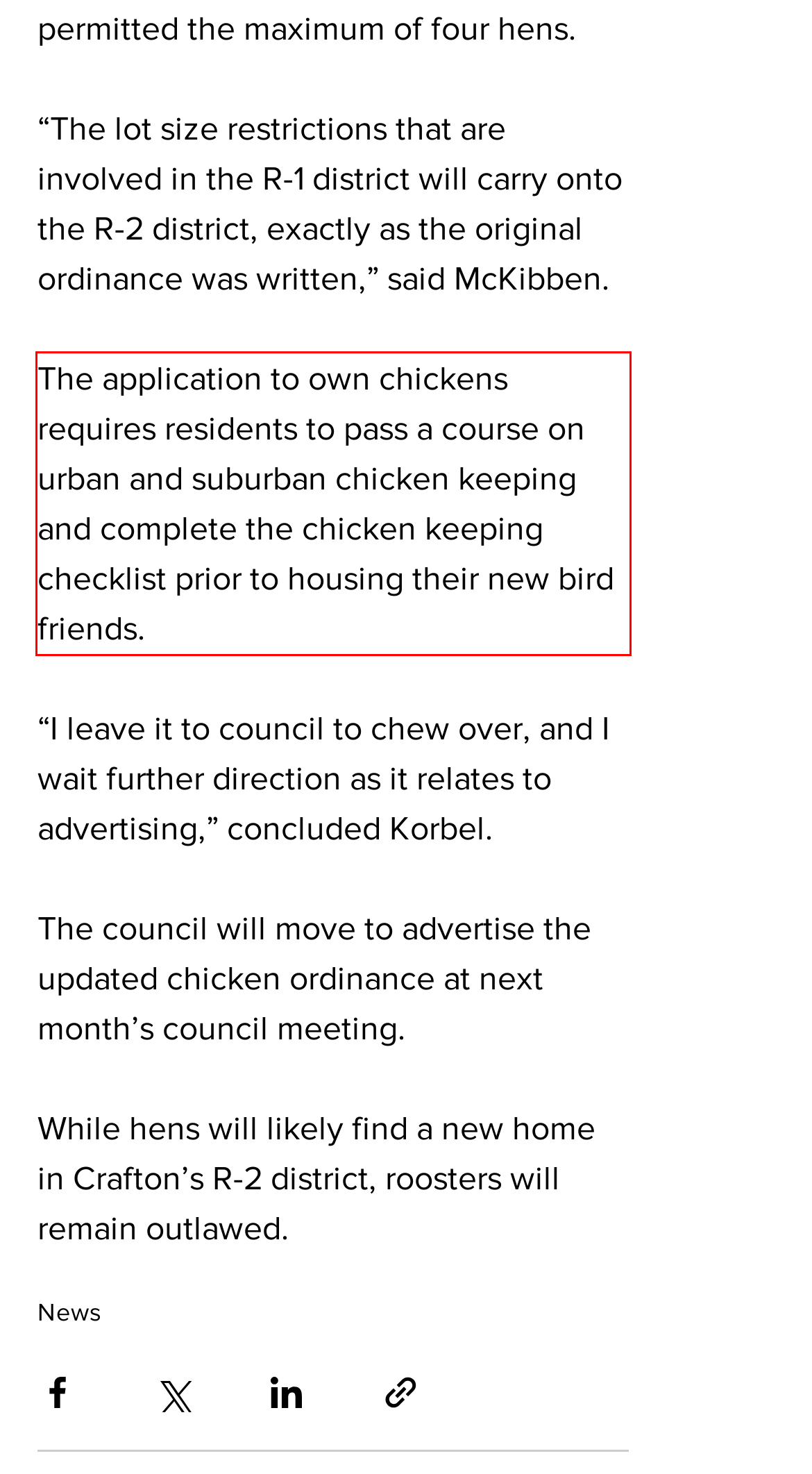Examine the screenshot of the webpage, locate the red bounding box, and generate the text contained within it.

The application to own chickens requires residents to pass a course on urban and suburban chicken keeping and complete the chicken keeping checklist prior to housing their new bird friends.